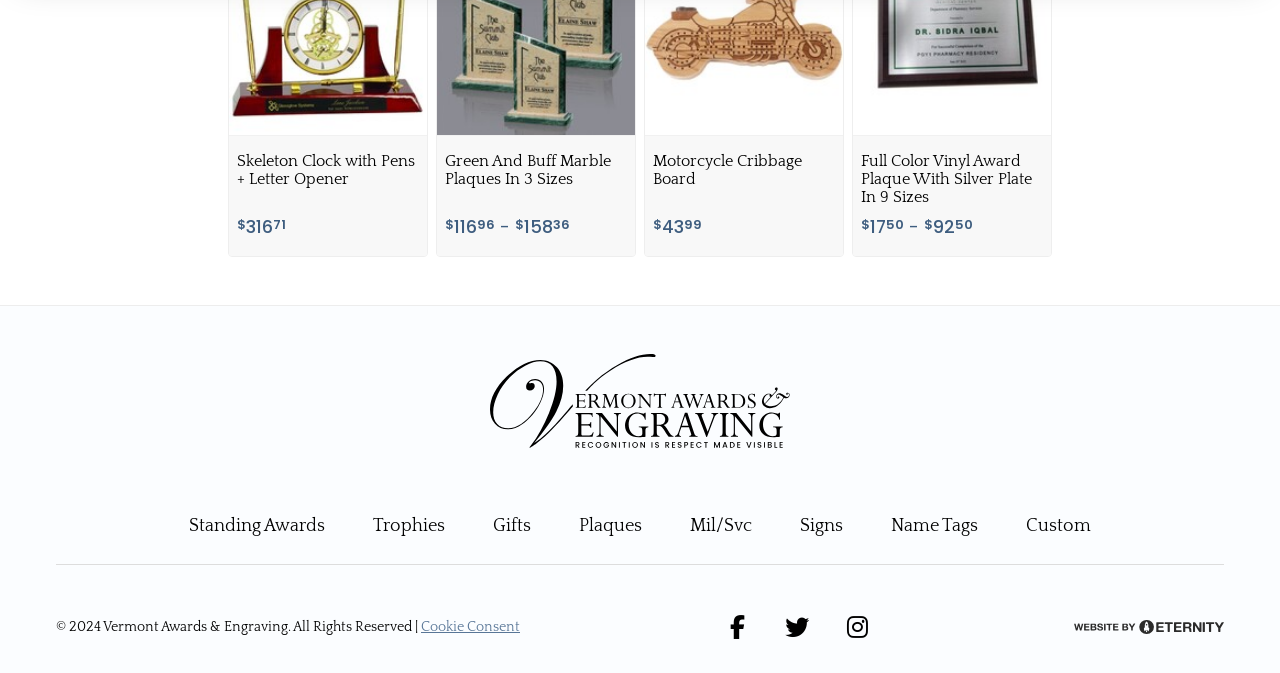Identify the bounding box coordinates for the UI element described as follows: Standing Awards. Use the format (top-left x, top-left y, bottom-right x, bottom-right y) and ensure all values are floating point numbers between 0 and 1.

[0.148, 0.766, 0.254, 0.796]